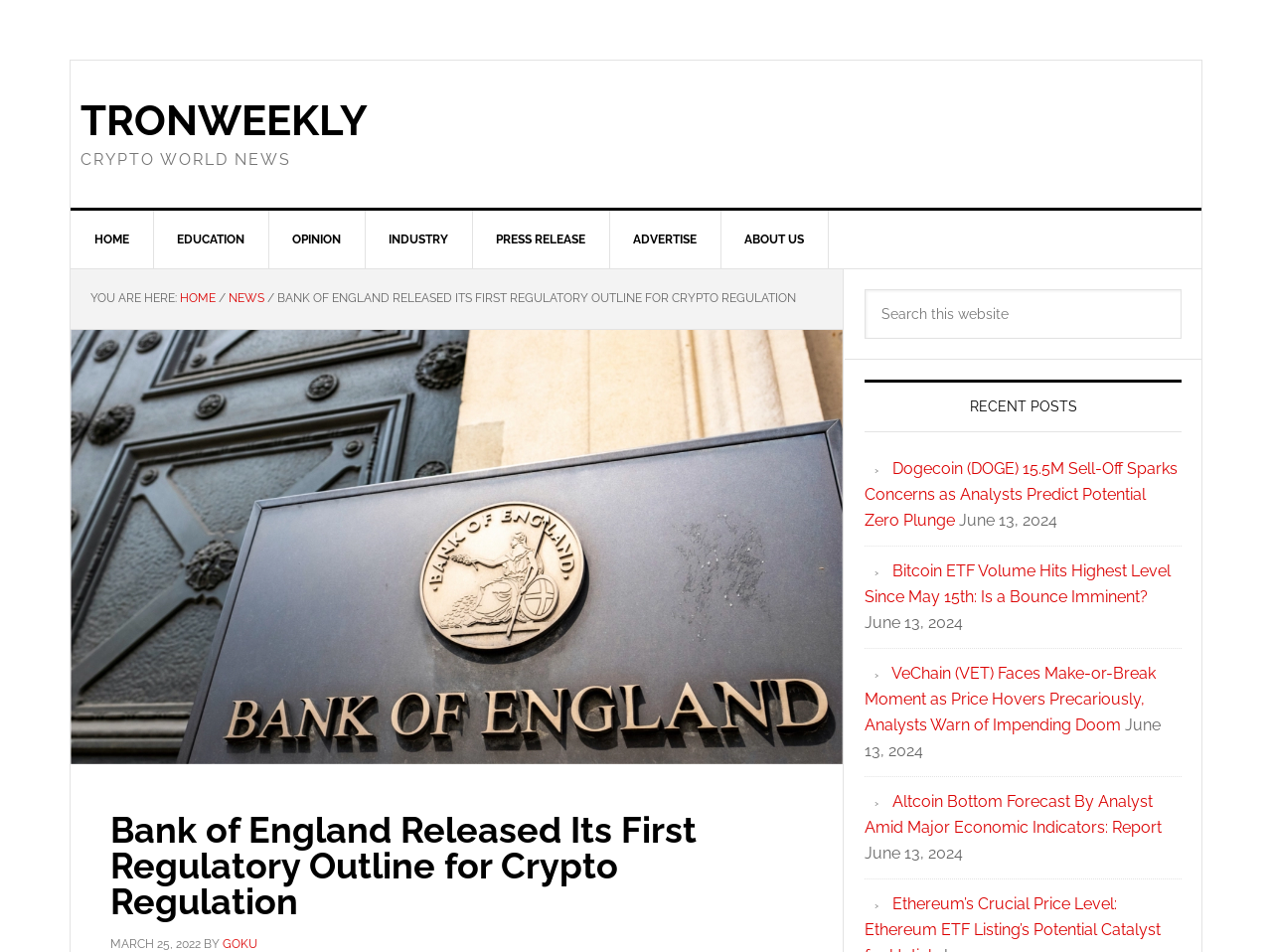Pinpoint the bounding box coordinates of the element that must be clicked to accomplish the following instruction: "Read the article about Bank of England's crypto regulation". The coordinates should be in the format of four float numbers between 0 and 1, i.e., [left, top, right, bottom].

[0.055, 0.346, 0.662, 0.802]